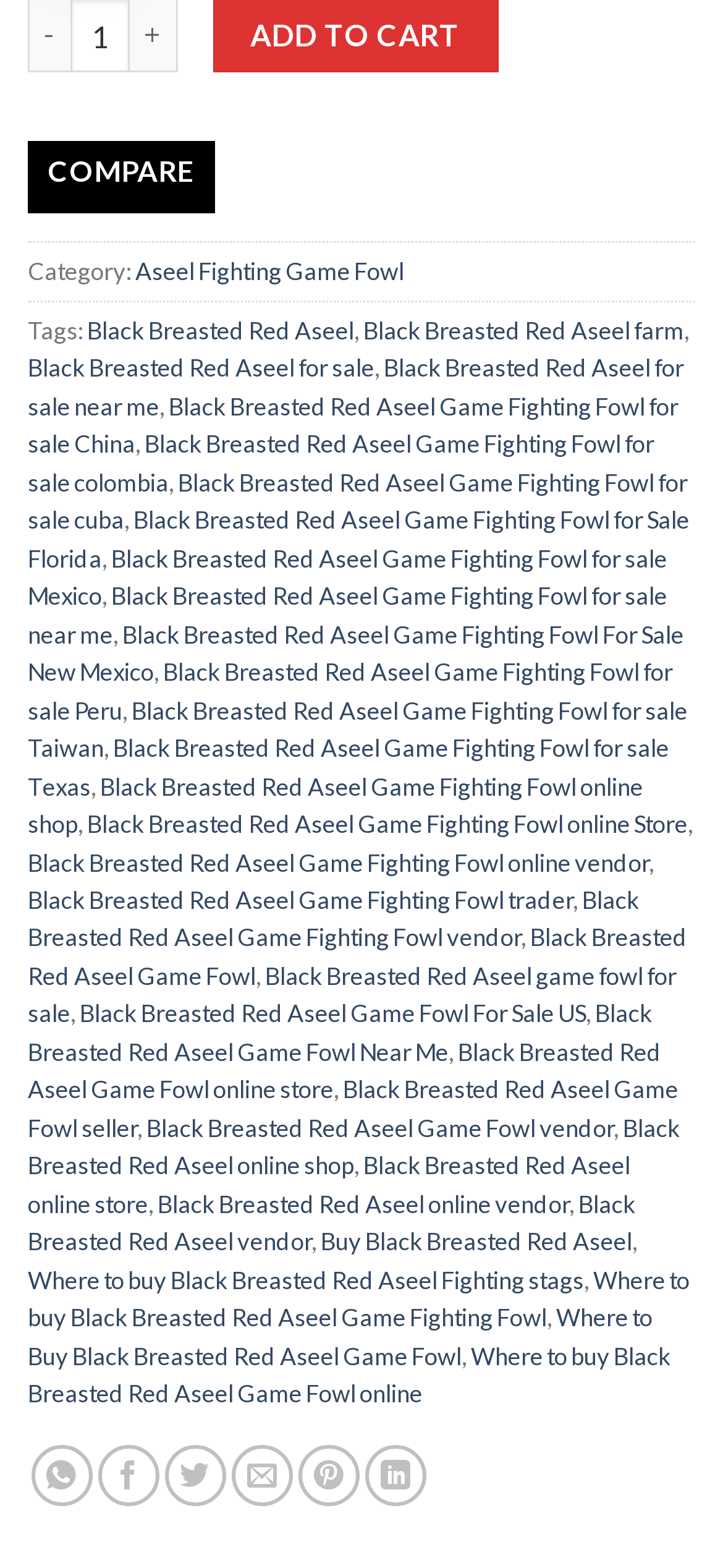Identify the bounding box for the UI element that is described as follows: "Black Breasted Red Aseel".

[0.121, 0.201, 0.49, 0.22]